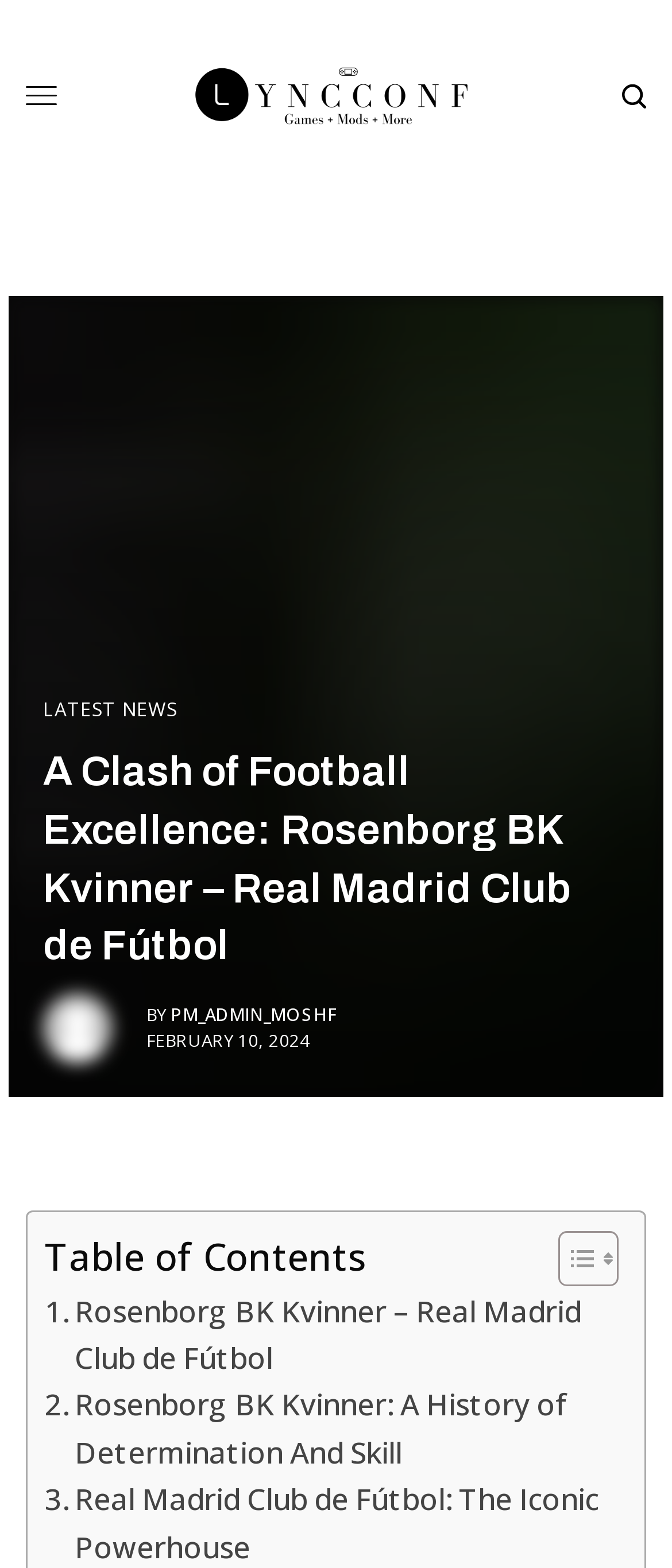Please answer the following question using a single word or phrase: What is the name of the football team mentioned?

Rosenborg BK Kvinner